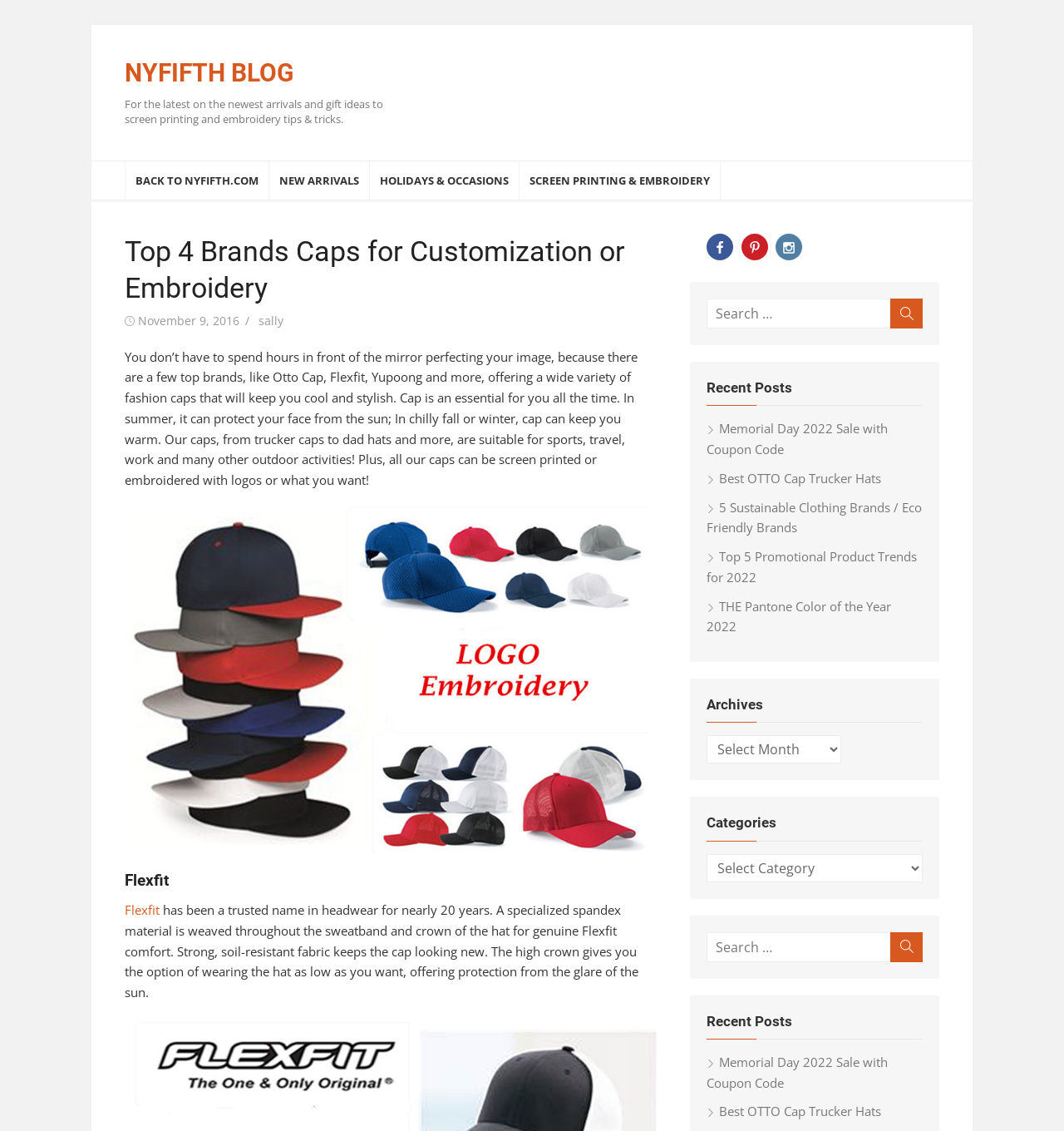Describe all significant elements and features of the webpage.

This webpage is about the NYFIFTH BLOG, specifically focusing on the top 4 brands for customized or embroidered caps. At the top left corner, there is a link to skip to the content. Below it, the blog's title "Top 4 Brands Caps for Customization or Embroidery – NYFIFTH BLOG" is displayed, followed by a brief description of the blog's content.

On the top right corner, there are links to navigate to different sections of the website, including "BACK TO NYFIFTH.COM", "NEW ARRIVALS", "HOLIDAYS & OCCASIONS", and "SCREEN PRINTING & EMBROIDERY". Below these links, there is a header section with the title "Top 4 Brands Caps for Customization or Embroidery" and information about the post, including the date "November 9, 2016" and the author "sally".

The main content of the webpage is divided into sections, each describing a different brand of caps. The first section introduces the importance of caps and how they can be customized or embroidered. Below it, there is a link to "Popular Caps for Customization or Embroidery from NYFifth" with an accompanying image. The next section focuses on the brand "Flexfit", describing its features and benefits.

On the right side of the webpage, there are social media links to Facebook, Pinterest, and Instagram, as well as a search bar. Below the search bar, there are sections for "Recent Posts" and "Archives", each with a list of links to different blog posts. There is also a "Categories" section with a dropdown menu. At the bottom of the webpage, there is another "Recent Posts" section with a list of links to different blog posts.